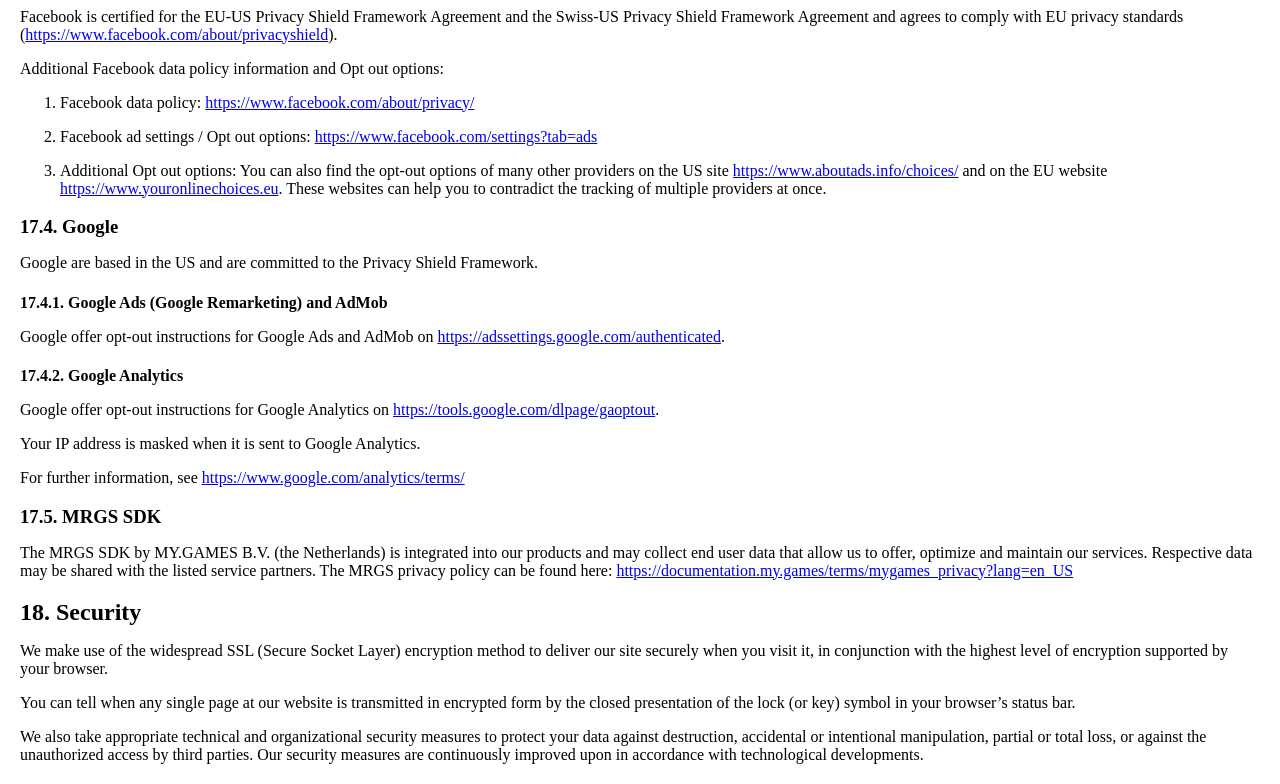Identify the bounding box coordinates for the region of the element that should be clicked to carry out the instruction: "Adjust Facebook ad settings". The bounding box coordinates should be four float numbers between 0 and 1, i.e., [left, top, right, bottom].

[0.246, 0.163, 0.467, 0.184]